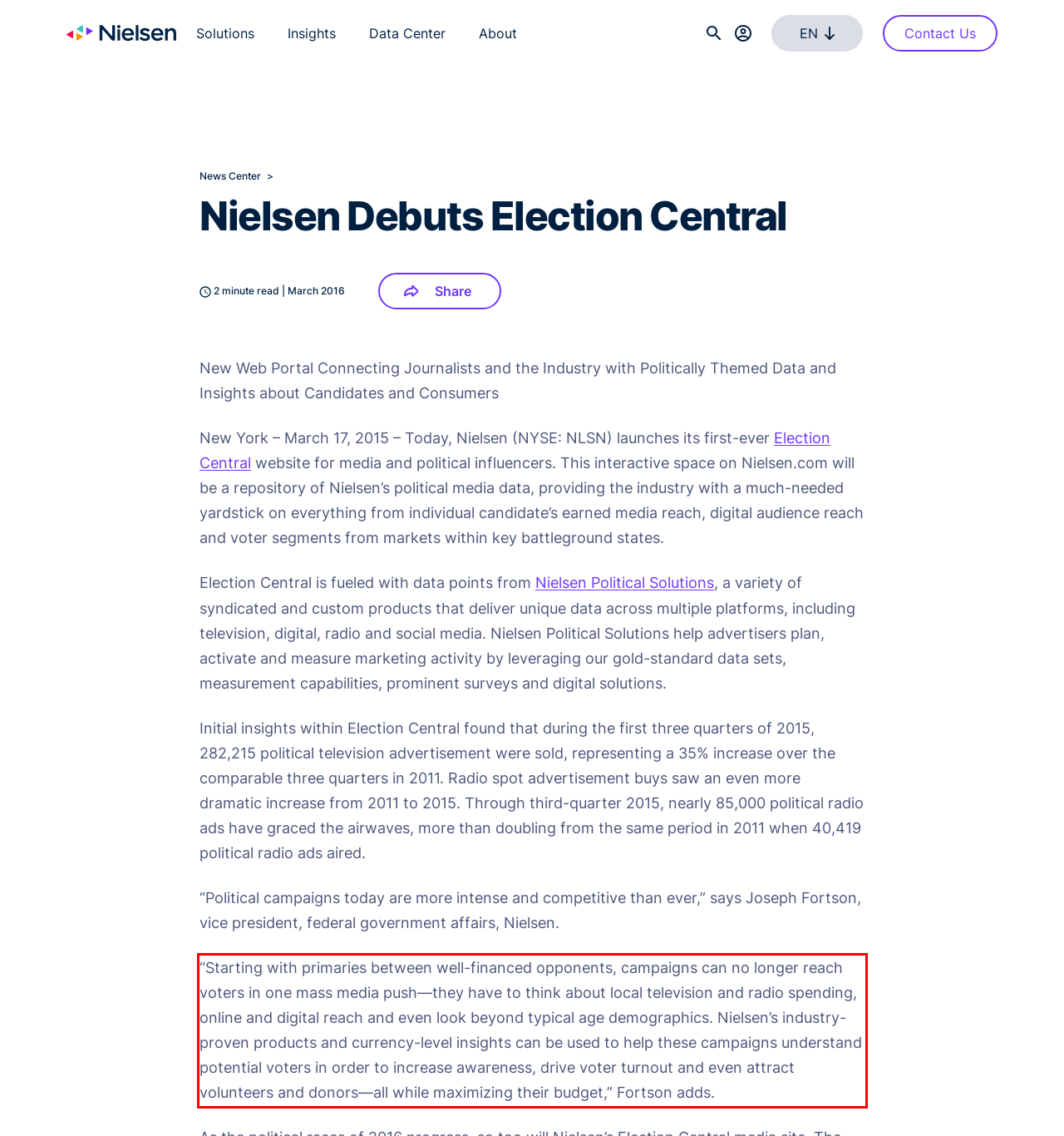In the screenshot of the webpage, find the red bounding box and perform OCR to obtain the text content restricted within this red bounding box.

“Starting with primaries between well-financed opponents, campaigns can no longer reach voters in one mass media push—they have to think about local television and radio spending, online and digital reach and even look beyond typical age demographics. Nielsen’s industry-proven products and currency-level insights can be used to help these campaigns understand potential voters in order to increase awareness, drive voter turnout and even attract volunteers and donors—all while maximizing their budget,” Fortson adds.